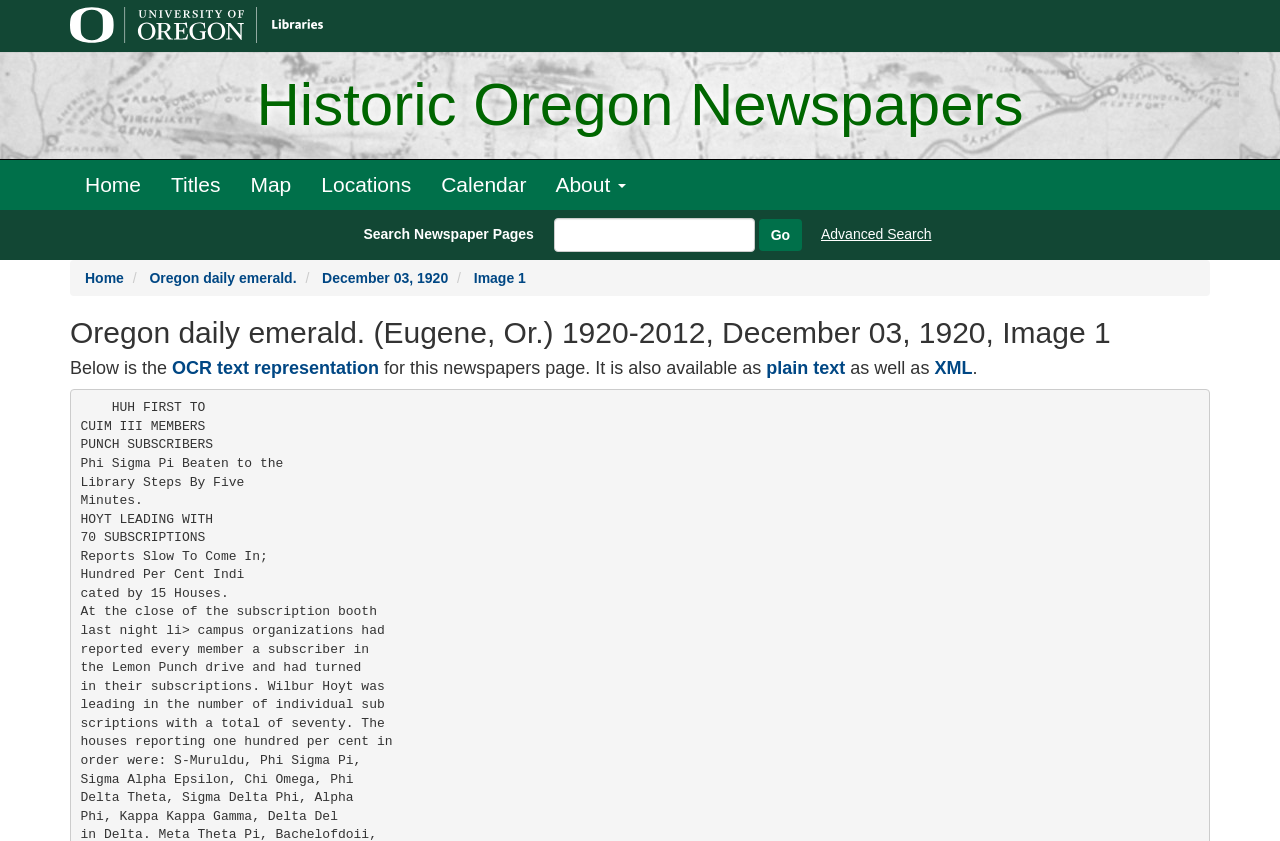Identify the bounding box coordinates for the region of the element that should be clicked to carry out the instruction: "Search Newspaper Pages". The bounding box coordinates should be four float numbers between 0 and 1, i.e., [left, top, right, bottom].

[0.272, 0.259, 0.638, 0.3]